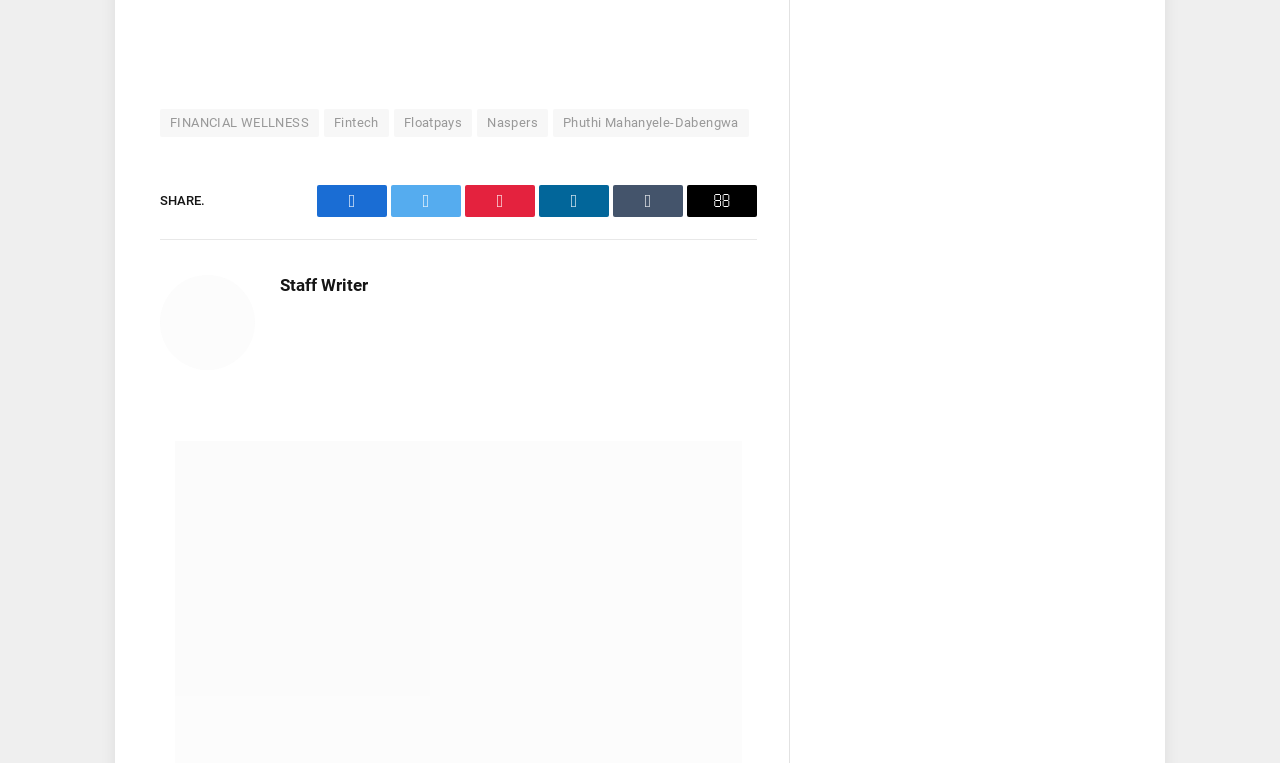How many social media links are there?
Based on the visual, give a brief answer using one word or a short phrase.

5